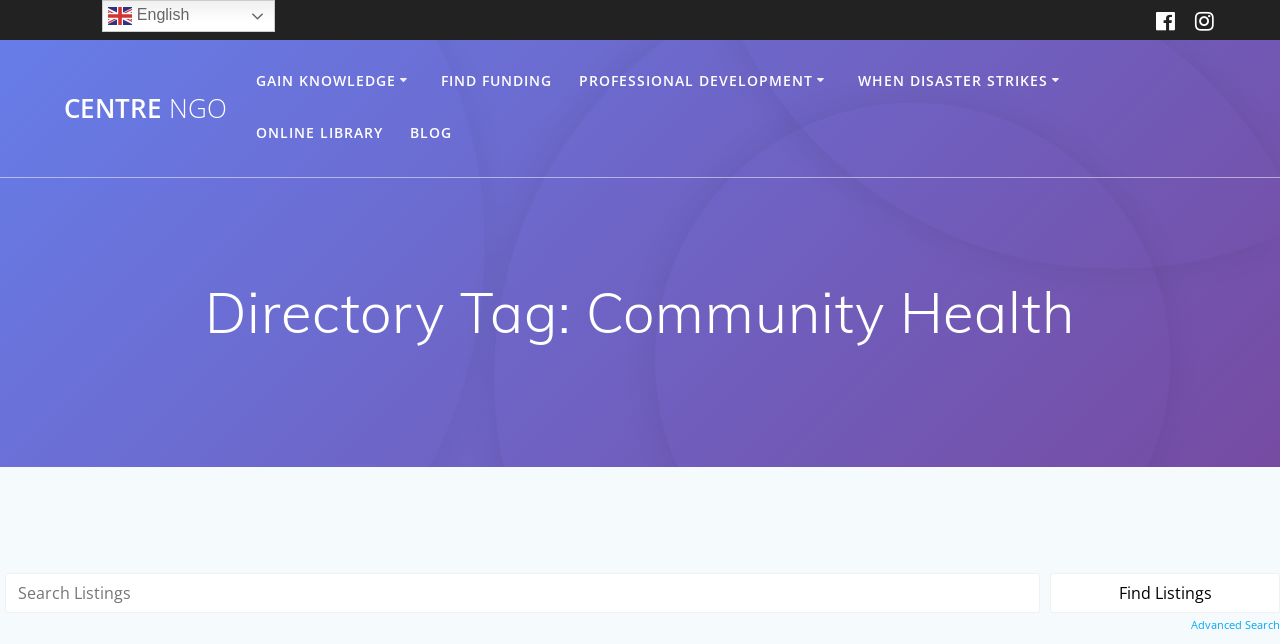Can you look at the image and give a comprehensive answer to the question:
What is the name of the NGO?

The name of the NGO can be found in the top-left corner of the webpage, where it is written as a link 'CENTRE NGO'.